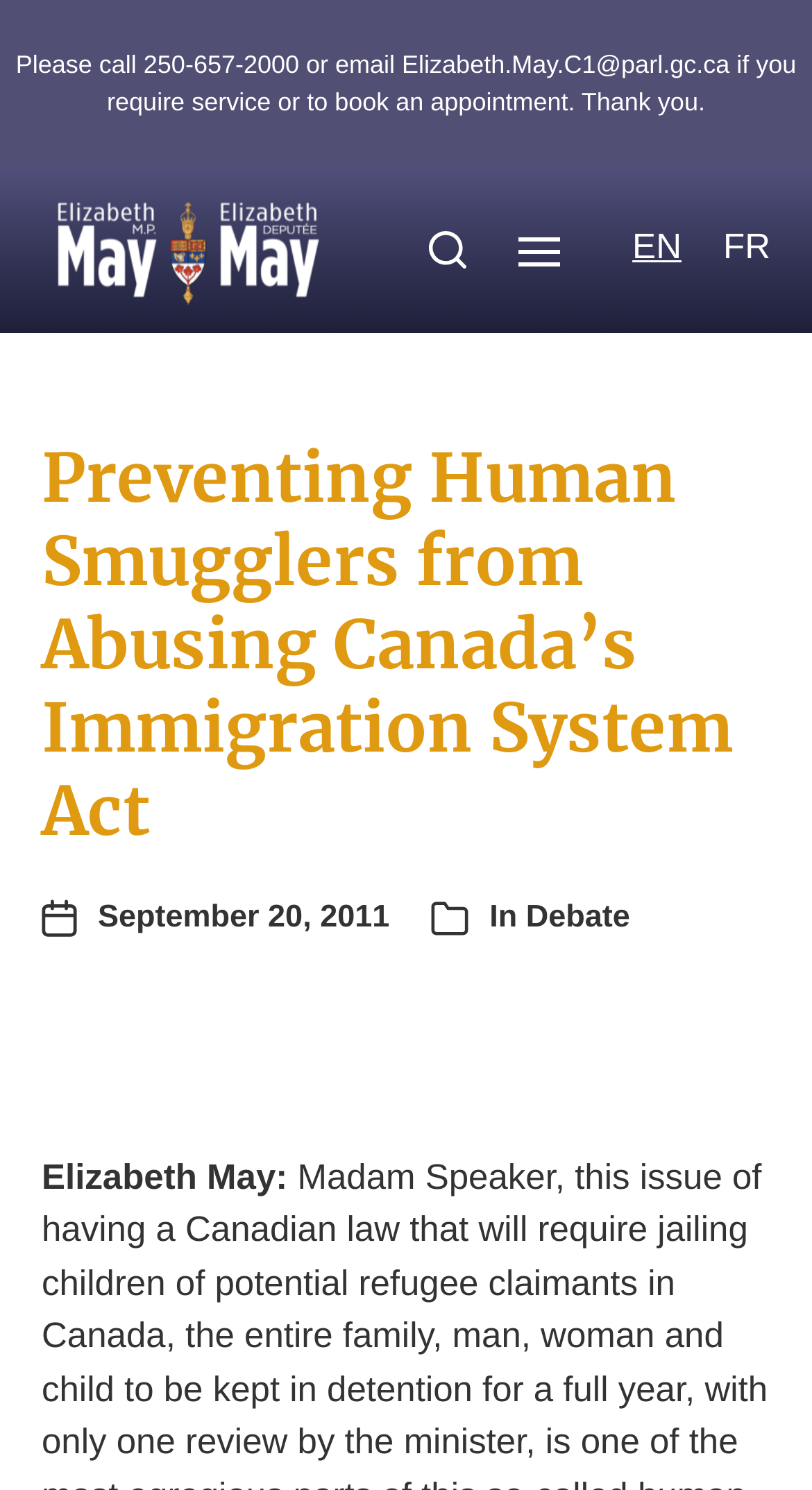Who is speaking in the debate?
Please provide a single word or phrase answer based on the image.

Elizabeth May